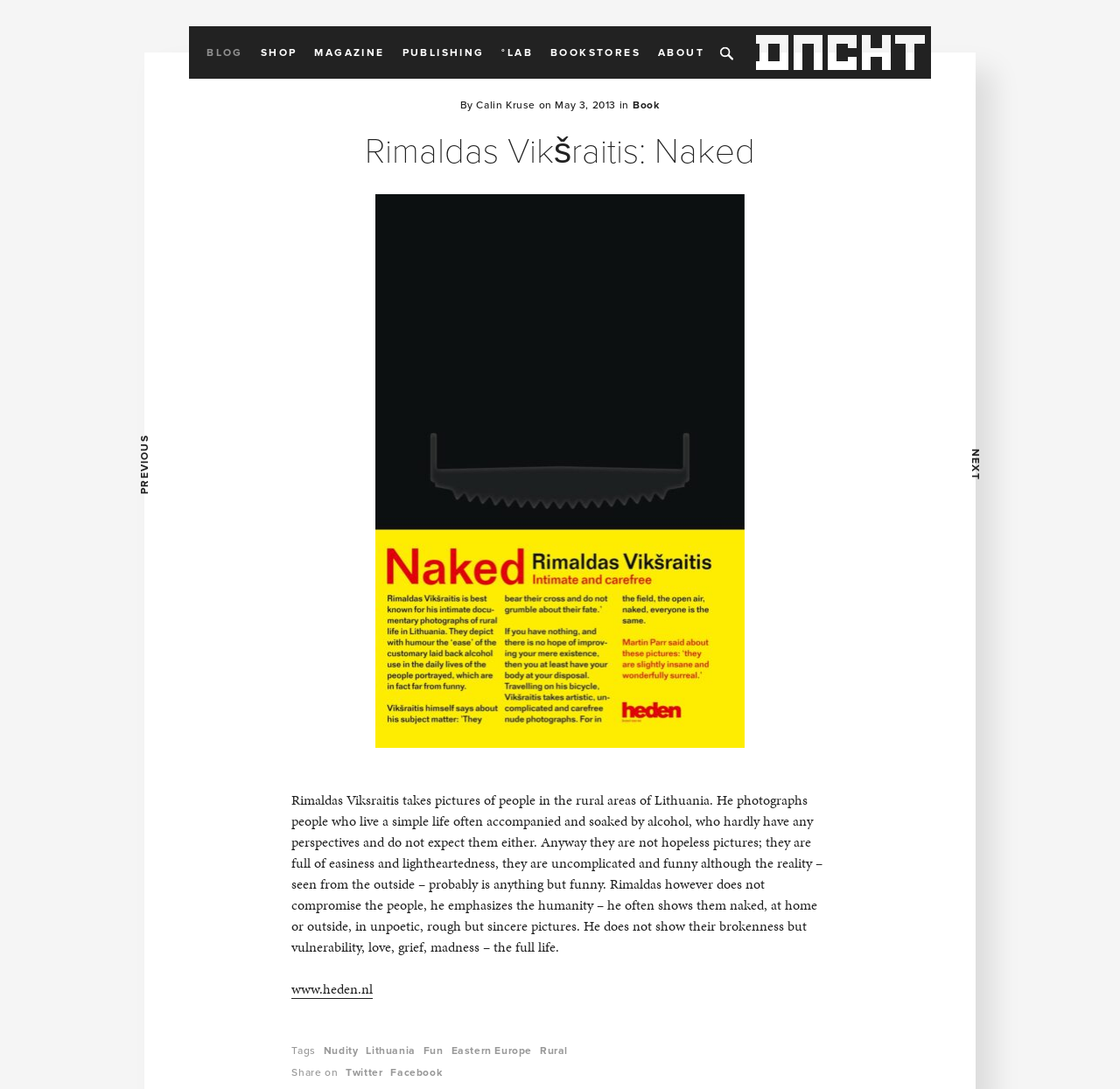Extract the bounding box coordinates of the UI element described: "Eastern Europe". Provide the coordinates in the format [left, top, right, bottom] with values ranging from 0 to 1.

[0.403, 0.957, 0.475, 0.973]